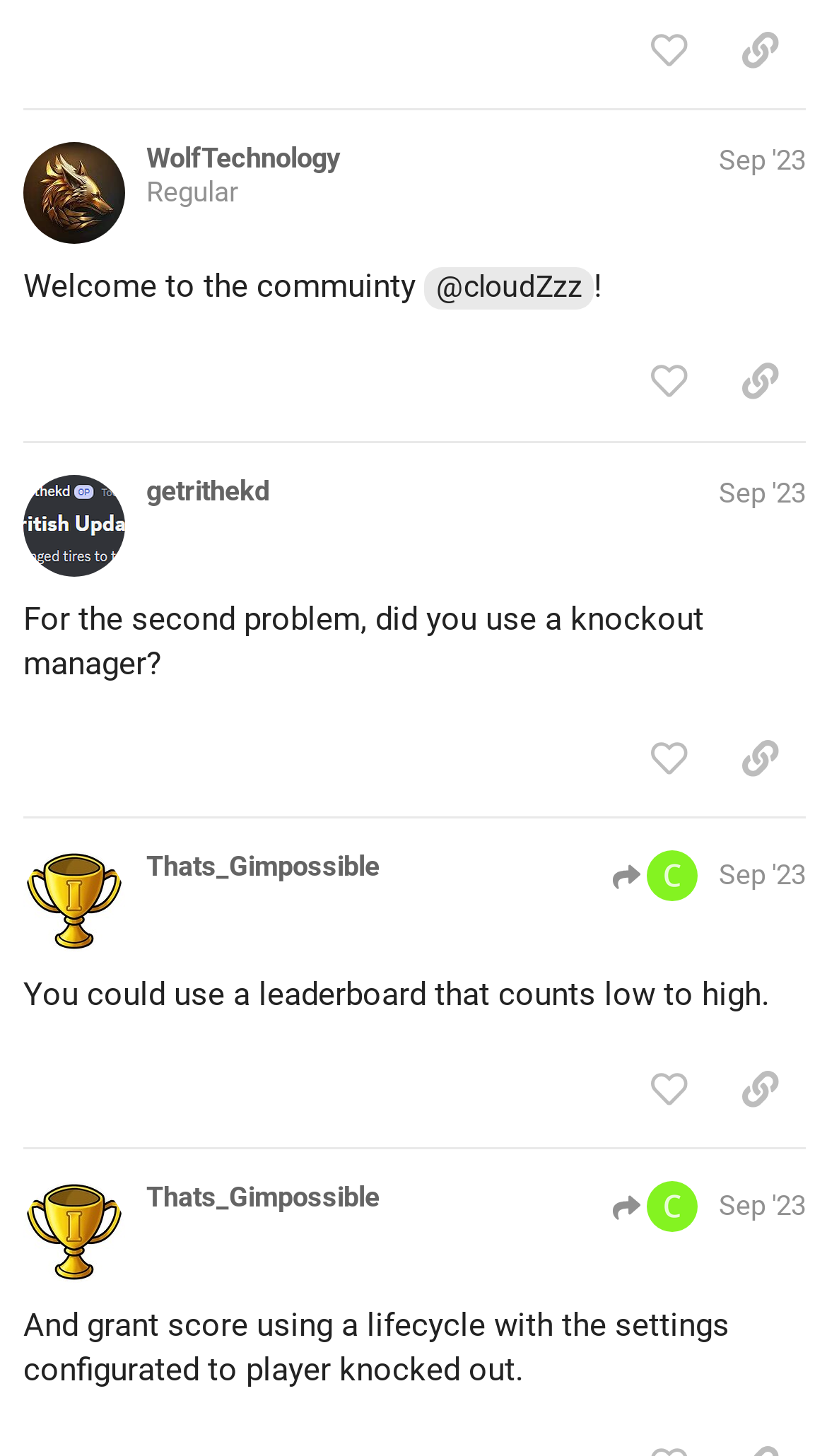What is the username of the author of the third post?
Please ensure your answer to the question is detailed and covers all necessary aspects.

I looked at the third region labeled 'post #7 by @Thats_Gimpossible' and found the link 'Thats_Gimpossible' which indicates that the username of the author of the third post is Thats_Gimpossible.